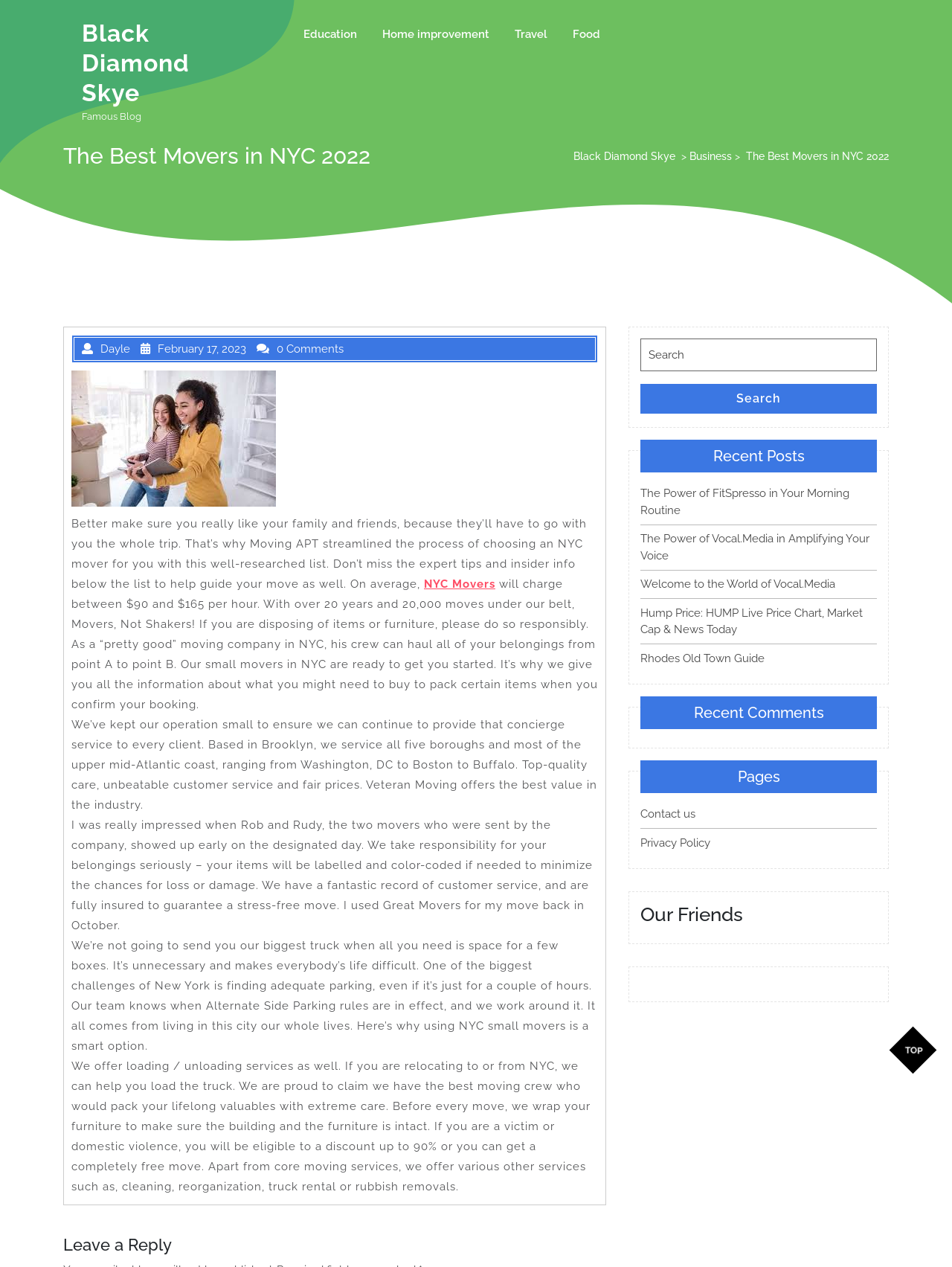Respond to the following query with just one word or a short phrase: 
What is the name of the author of the article?

Dayle